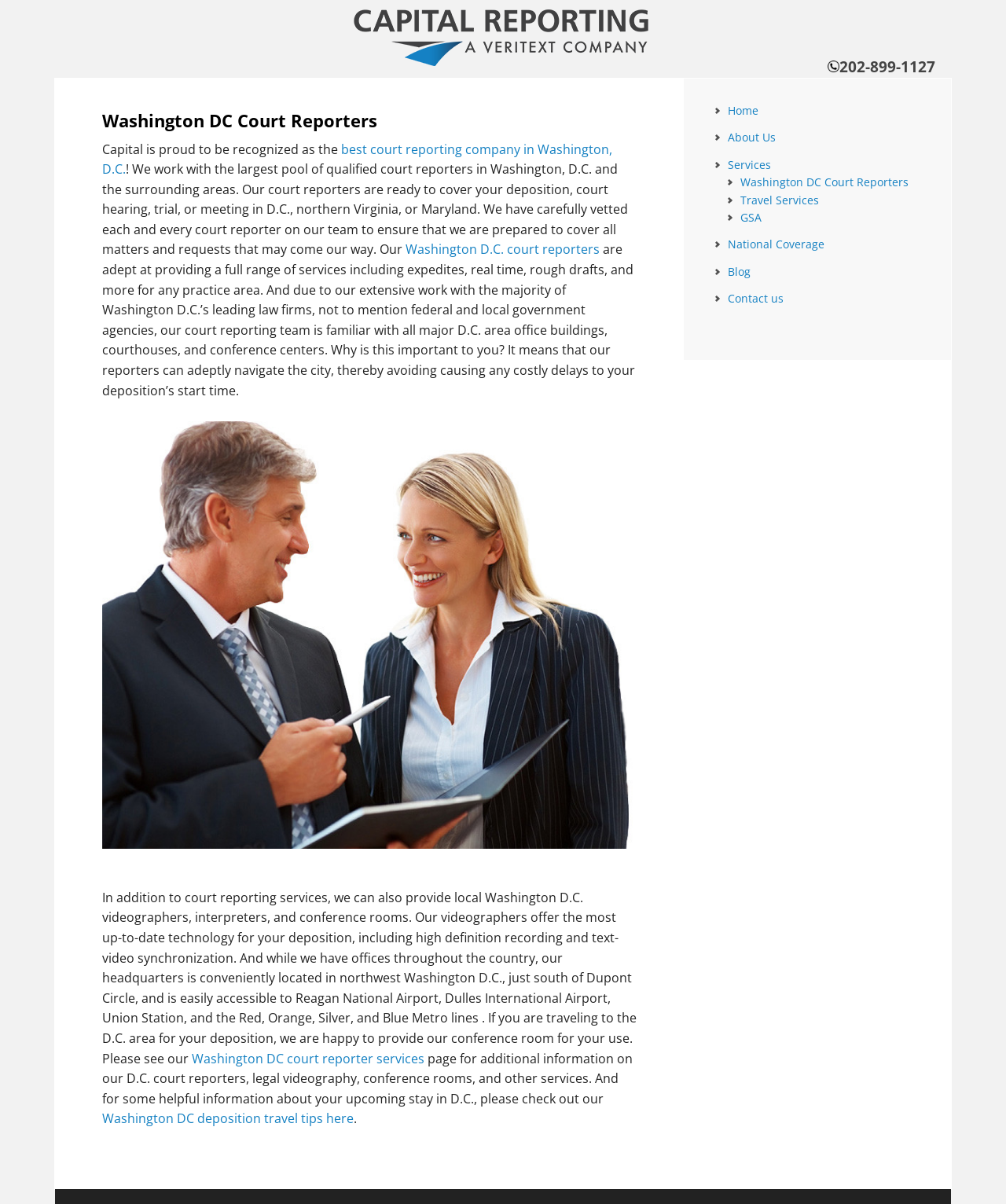Examine the image carefully and respond to the question with a detailed answer: 
Where is the headquarters of the court reporting company located?

I found the location of the headquarters by reading the StaticText element that mentions 'our headquarters is conveniently located in northwest Washington D.C., just south of Dupont Circle'.